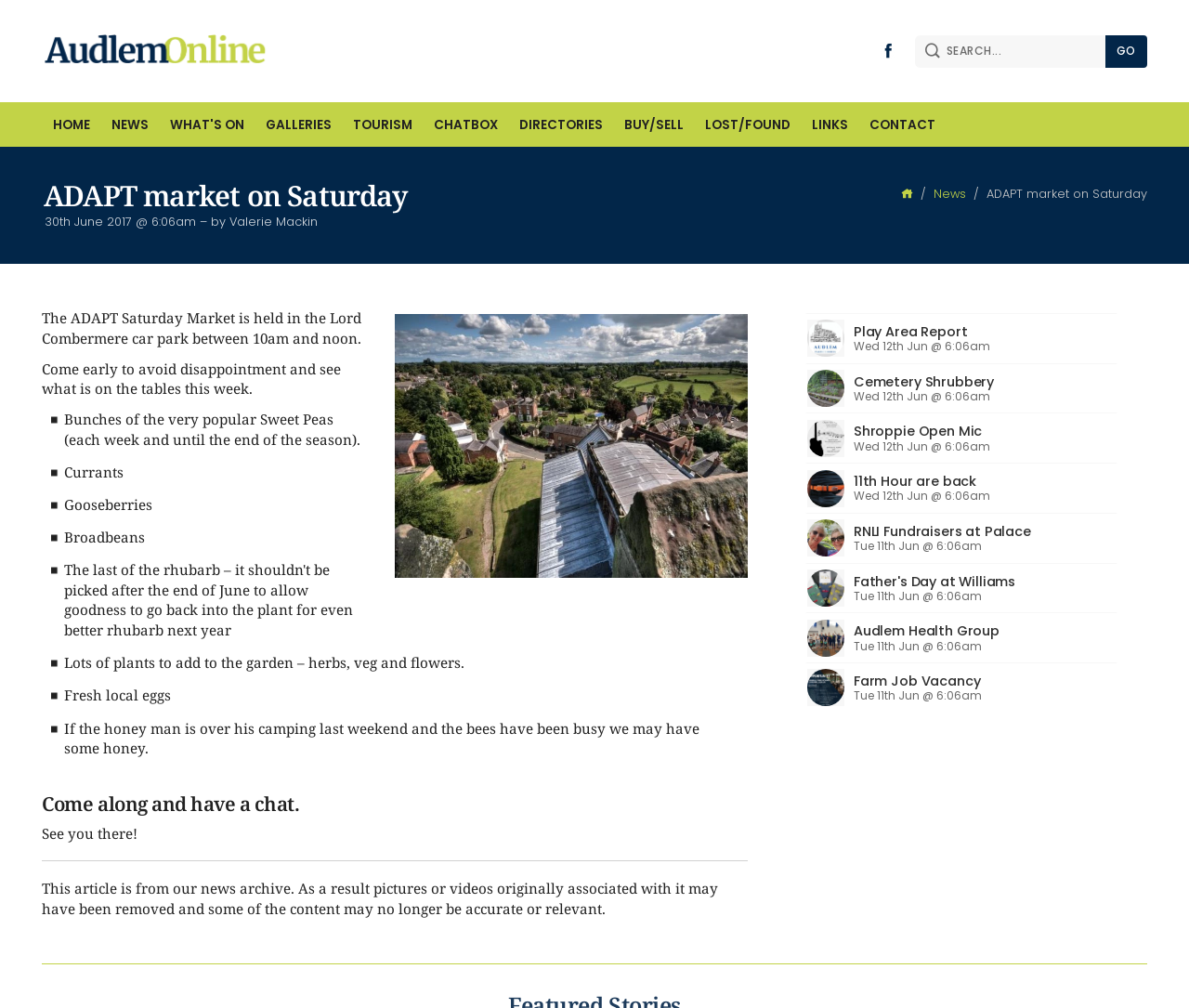Please identify the bounding box coordinates for the region that you need to click to follow this instruction: "Search for something".

[0.777, 0.035, 0.93, 0.067]